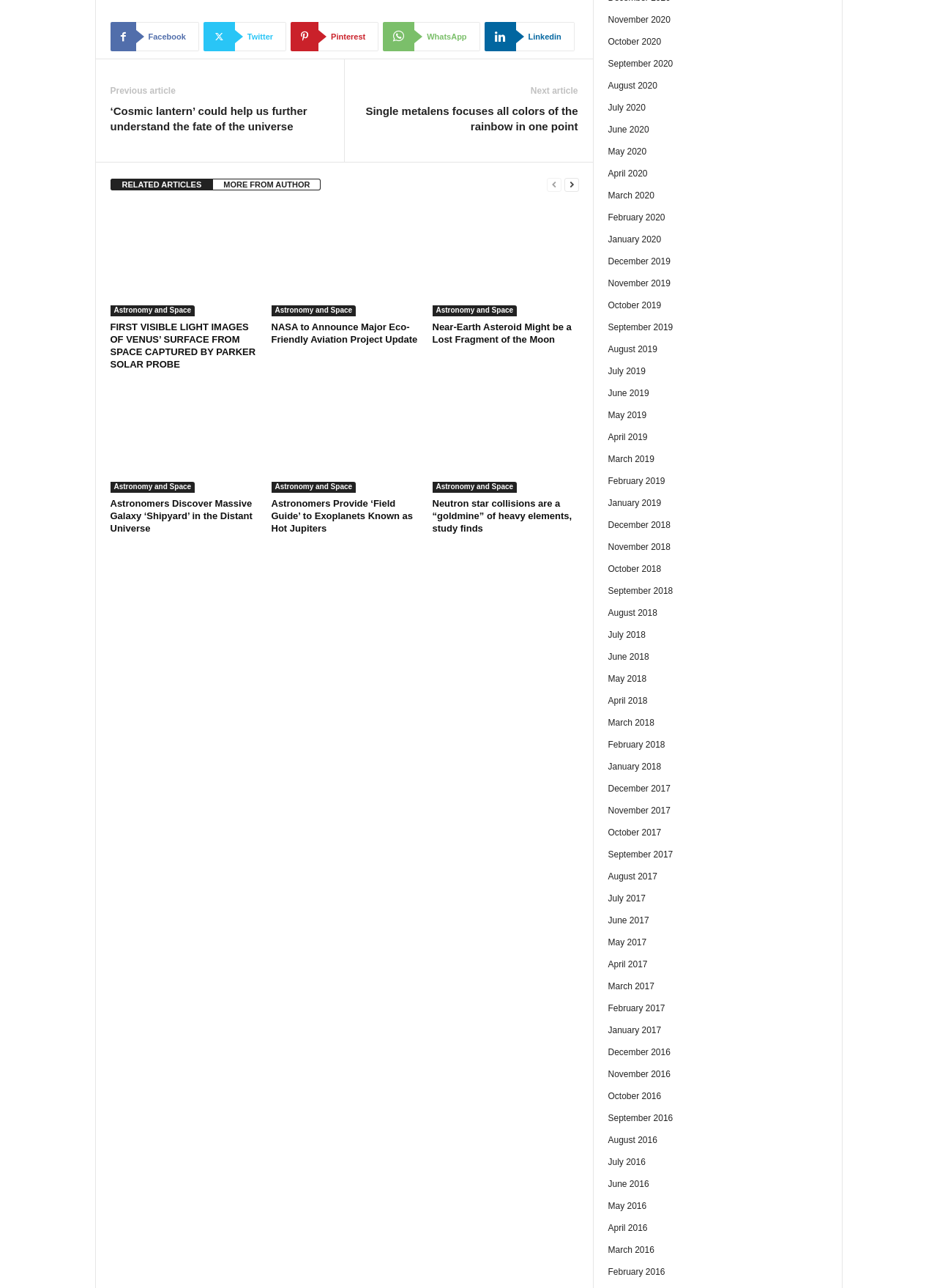What is the category of the first article?
Based on the screenshot, provide a one-word or short-phrase response.

Astronomy and Space